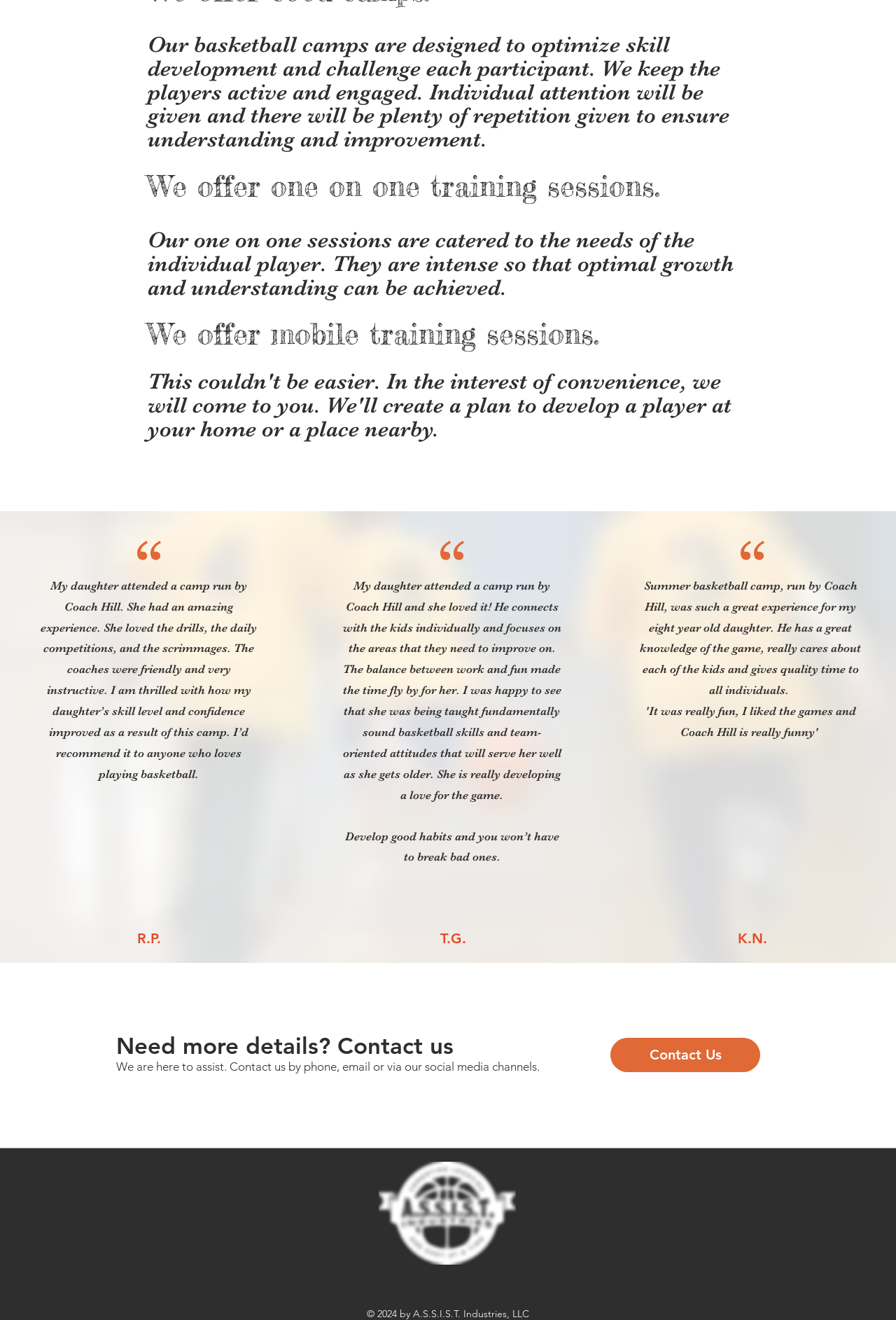Please provide a one-word or phrase answer to the question: 
What type of camps are offered by the website?

Basketball camps